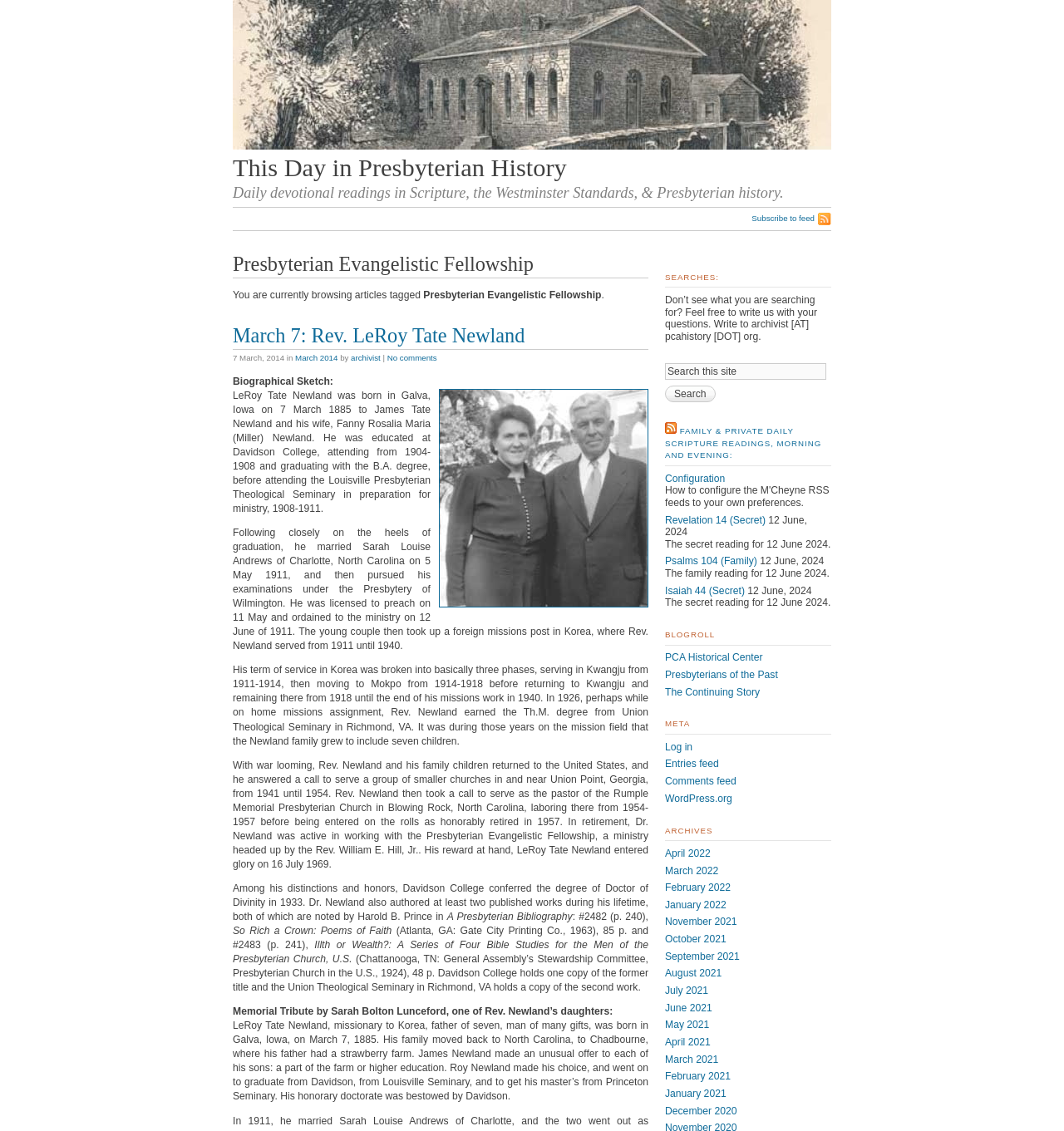Find the bounding box coordinates of the clickable element required to execute the following instruction: "Read the daily scripture reading for 12 June 2024". Provide the coordinates as four float numbers between 0 and 1, i.e., [left, top, right, bottom].

[0.625, 0.454, 0.719, 0.465]